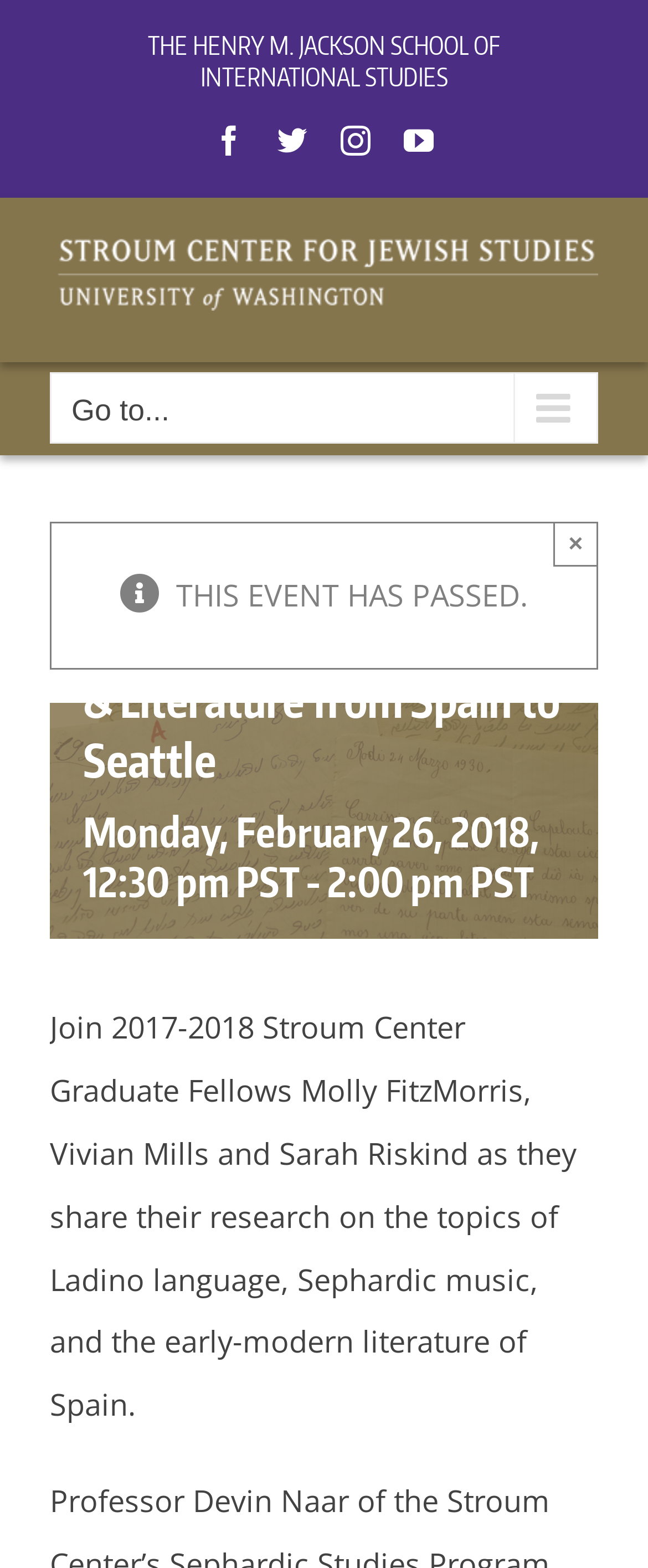Please determine the bounding box coordinates, formatted as (top-left x, top-left y, bottom-right x, bottom-right y), with all values as floating point numbers between 0 and 1. Identify the bounding box of the region described as: 0

None